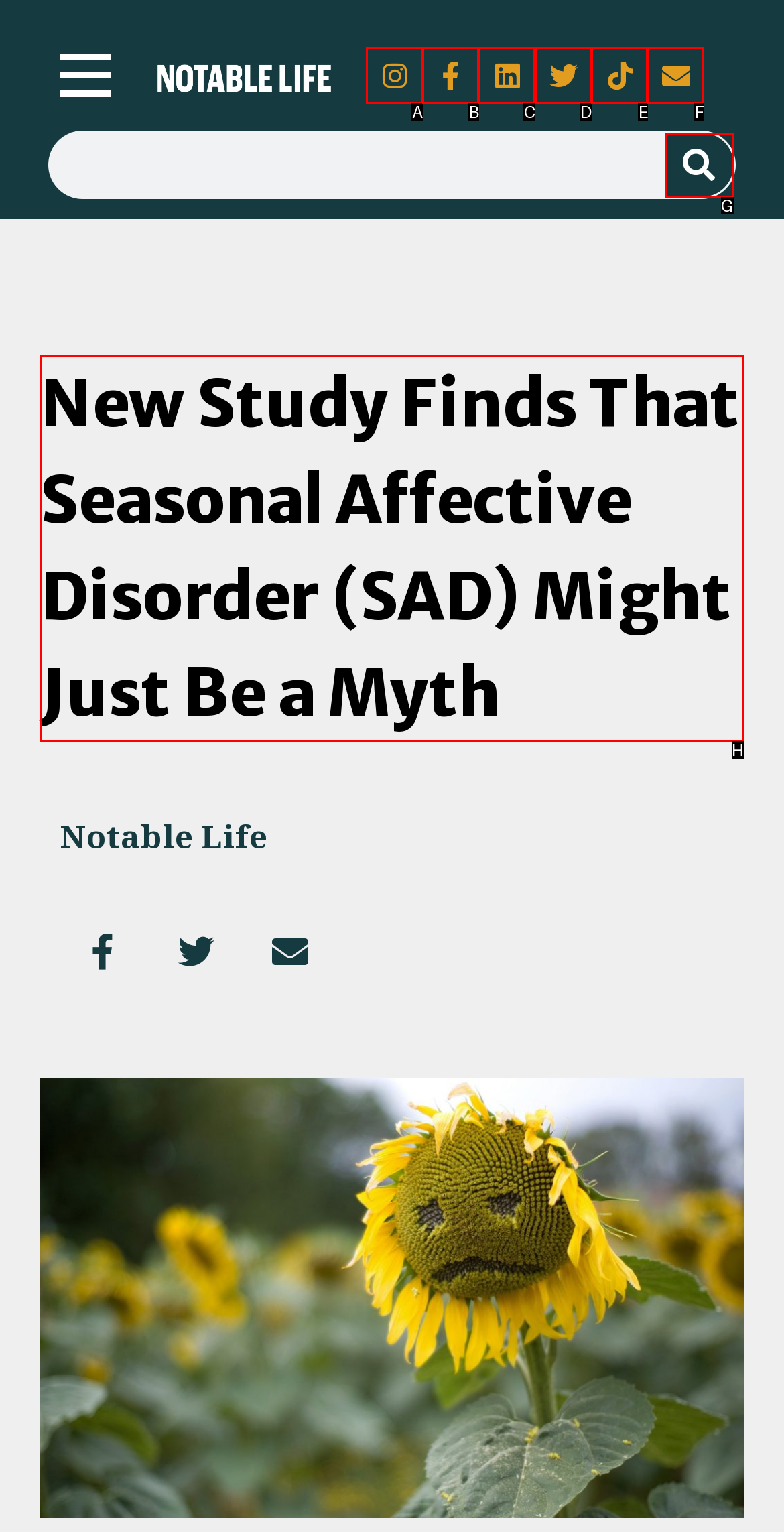Please indicate which option's letter corresponds to the task: Read the article by examining the highlighted elements in the screenshot.

H